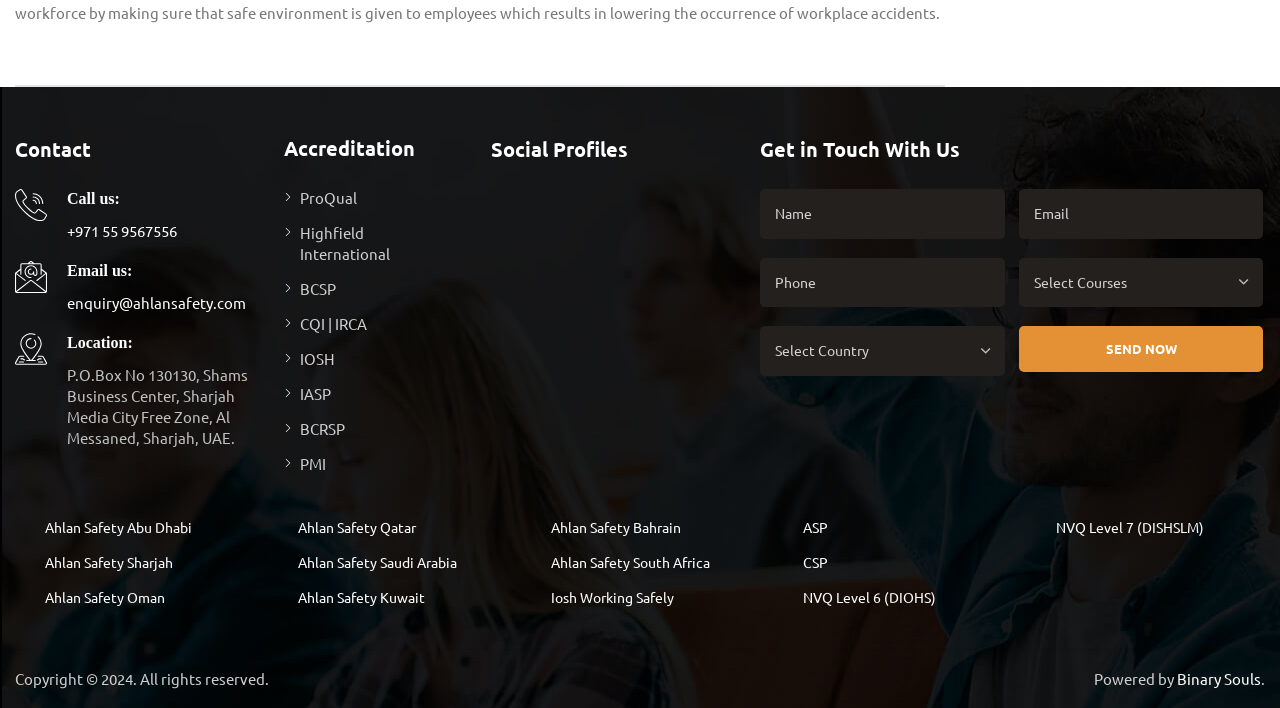Please identify the bounding box coordinates of the clickable region that I should interact with to perform the following instruction: "Call the phone number". The coordinates should be expressed as four float numbers between 0 and 1, i.e., [left, top, right, bottom].

[0.052, 0.312, 0.138, 0.339]